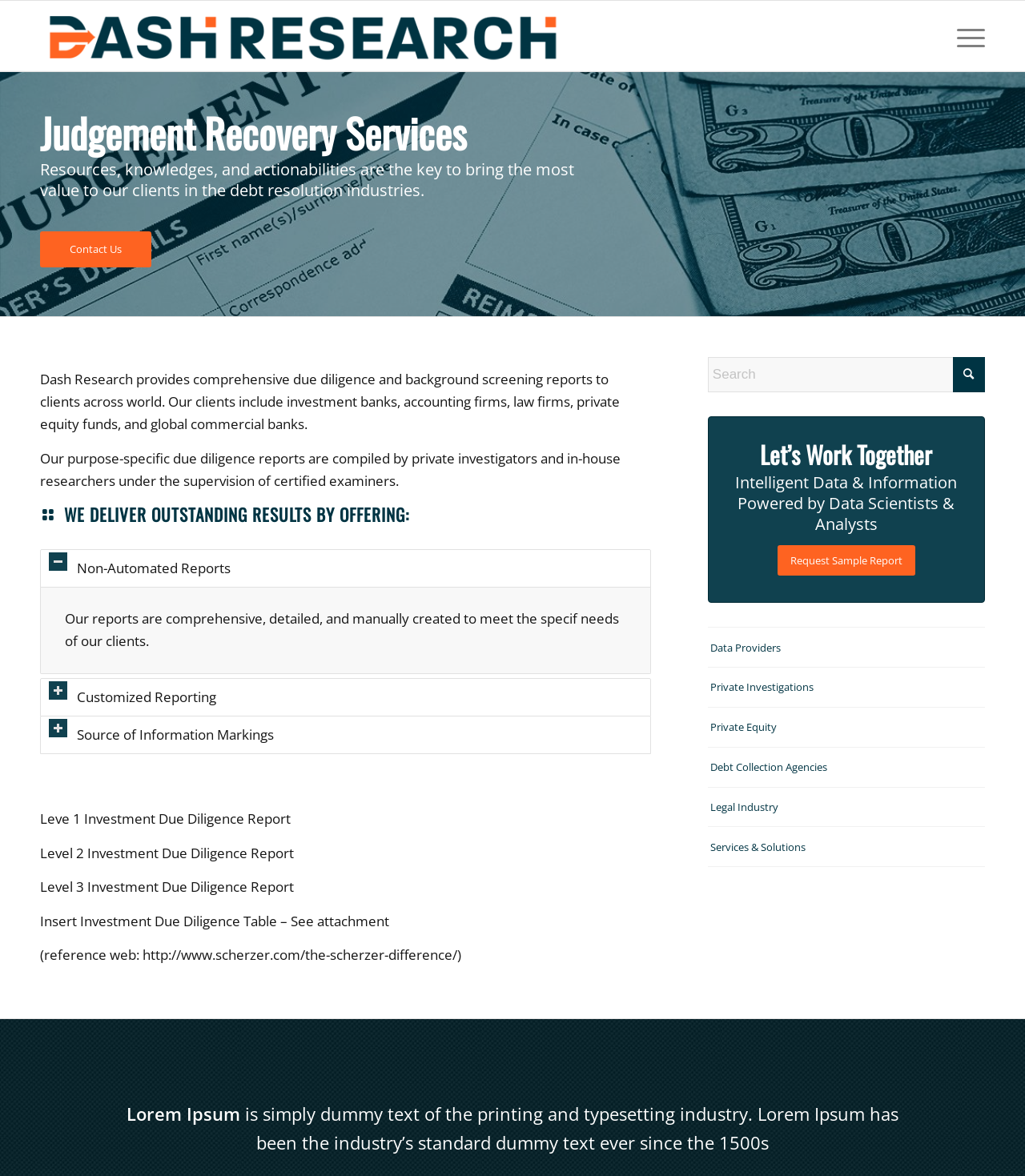Provide a brief response using a word or short phrase to this question:
What is the purpose of the button with the search icon?

To search